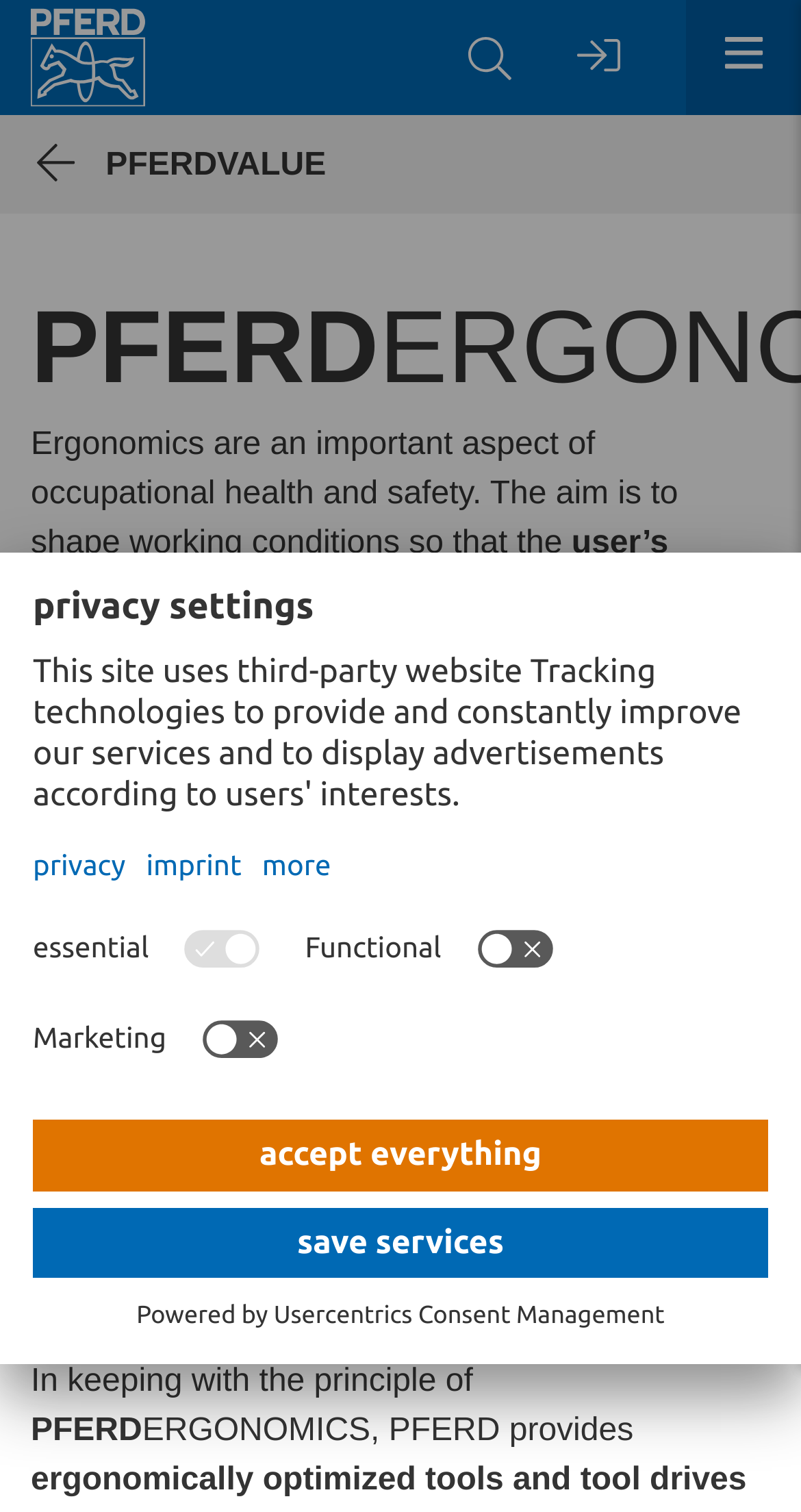Provide a thorough and detailed response to the question by examining the image: 
What is the purpose of PFERD tools?

According to the webpage, PFERD tools aim to shape working conditions to elevate the user's comfort and not adversely affect their health, even in difficult working conditions and when performing tasks over a long period.